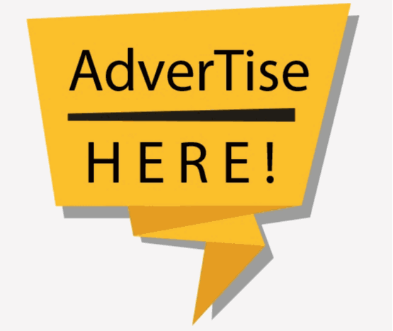What is the purpose of the visual design?
From the image, provide a succinct answer in one word or a short phrase.

To grab attention